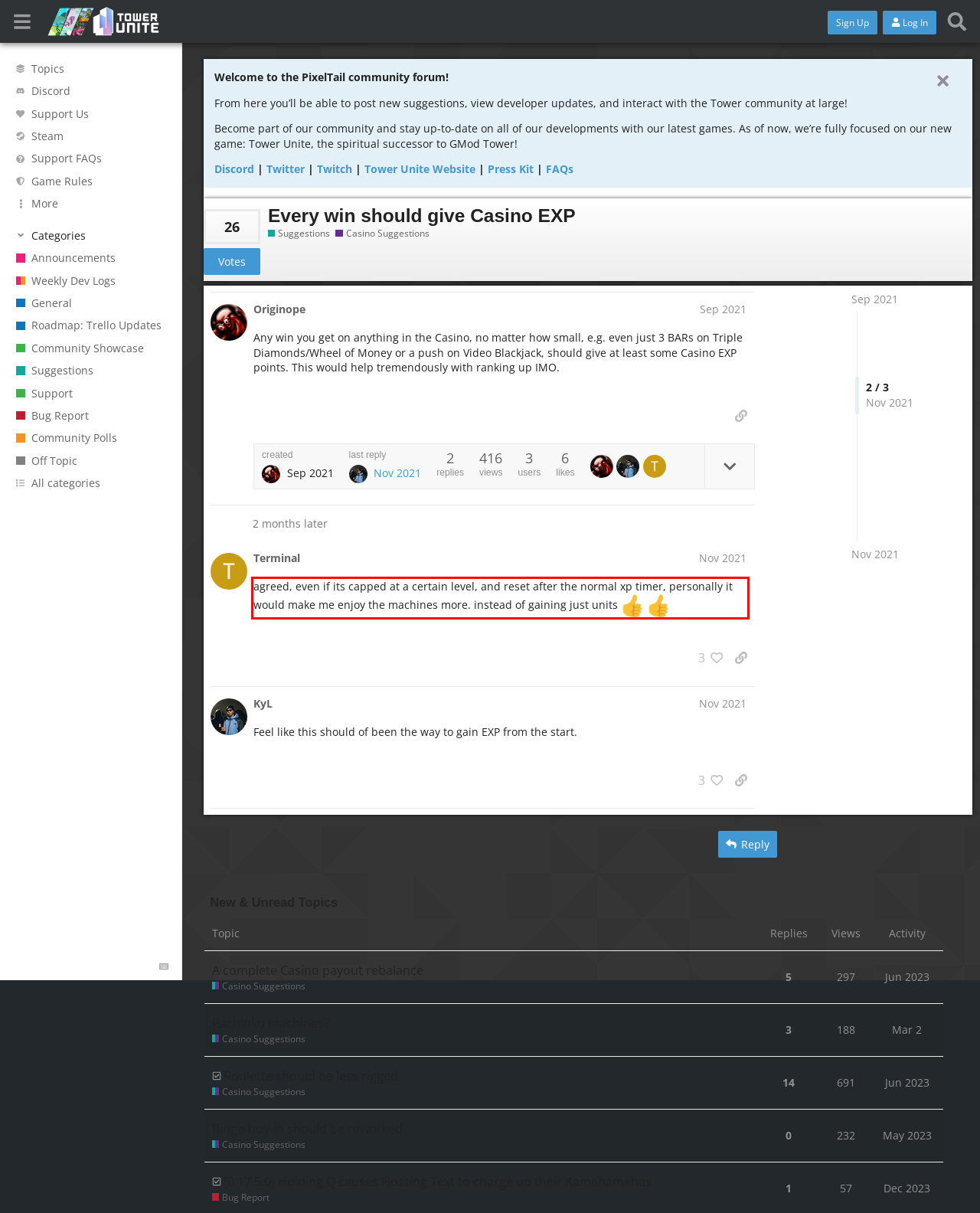Examine the webpage screenshot and use OCR to recognize and output the text within the red bounding box.

agreed, even if its capped at a certain level, and reset after the normal xp timer, personally it would make me enjoy the machines more. instead of gaining just units